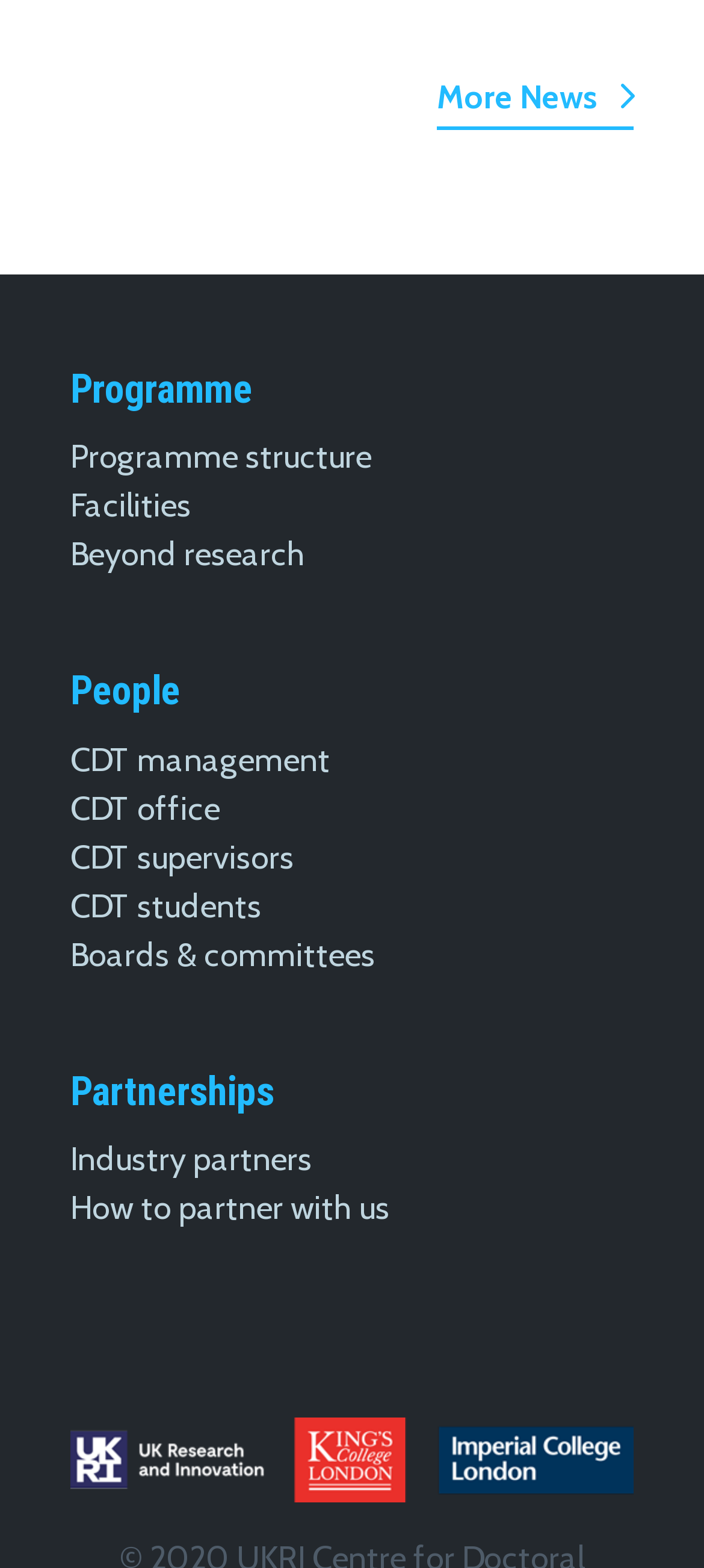Please provide the bounding box coordinates for the UI element as described: "Boards & committees". The coordinates must be four floats between 0 and 1, represented as [left, top, right, bottom].

[0.1, 0.596, 0.533, 0.622]